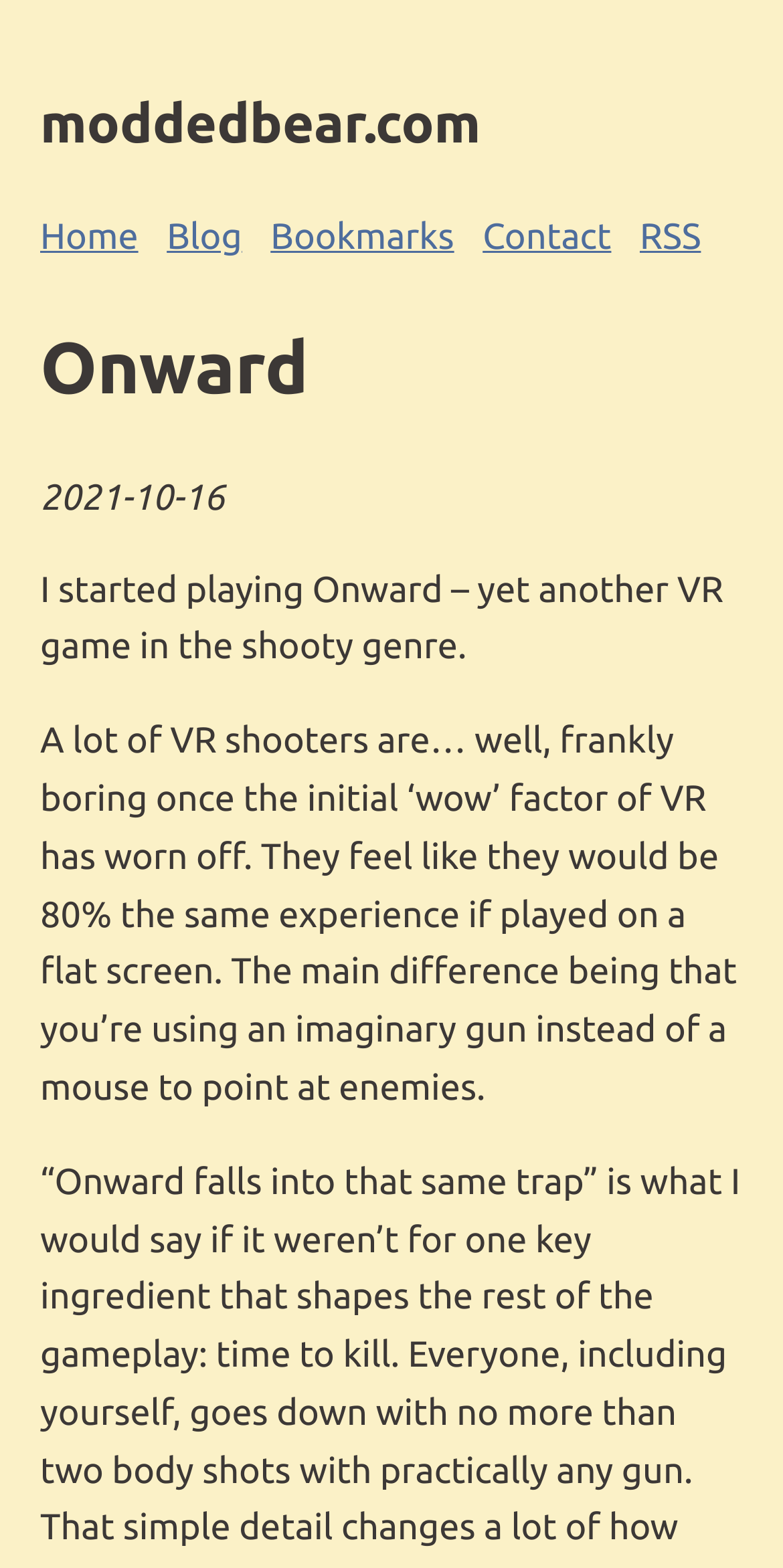Based on the element description RSS, identify the bounding box of the UI element in the given webpage screenshot. The coordinates should be in the format (top-left x, top-left y, bottom-right x, bottom-right y) and must be between 0 and 1.

[0.817, 0.139, 0.895, 0.164]